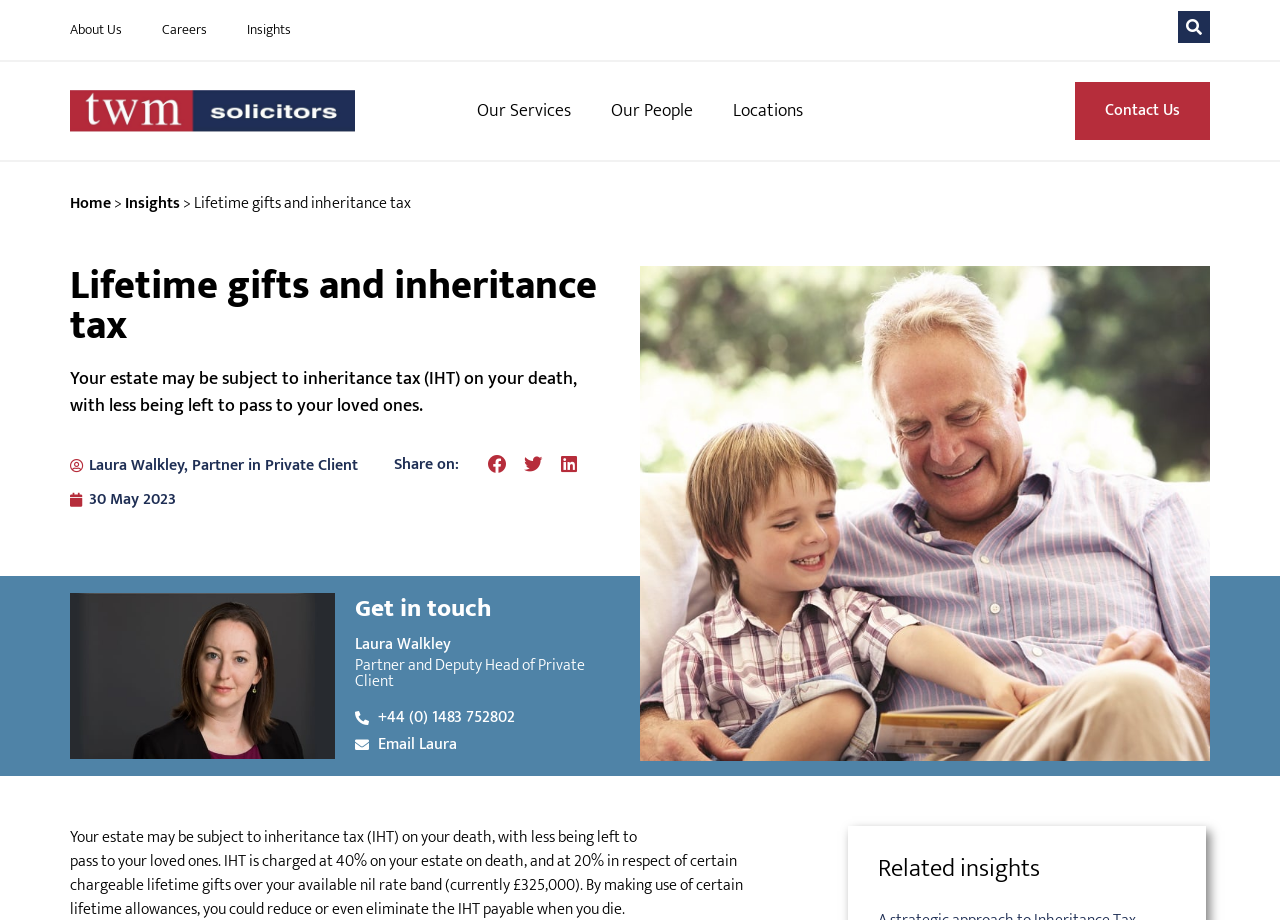Find and generate the main title of the webpage.

Lifetime gifts and inheritance tax